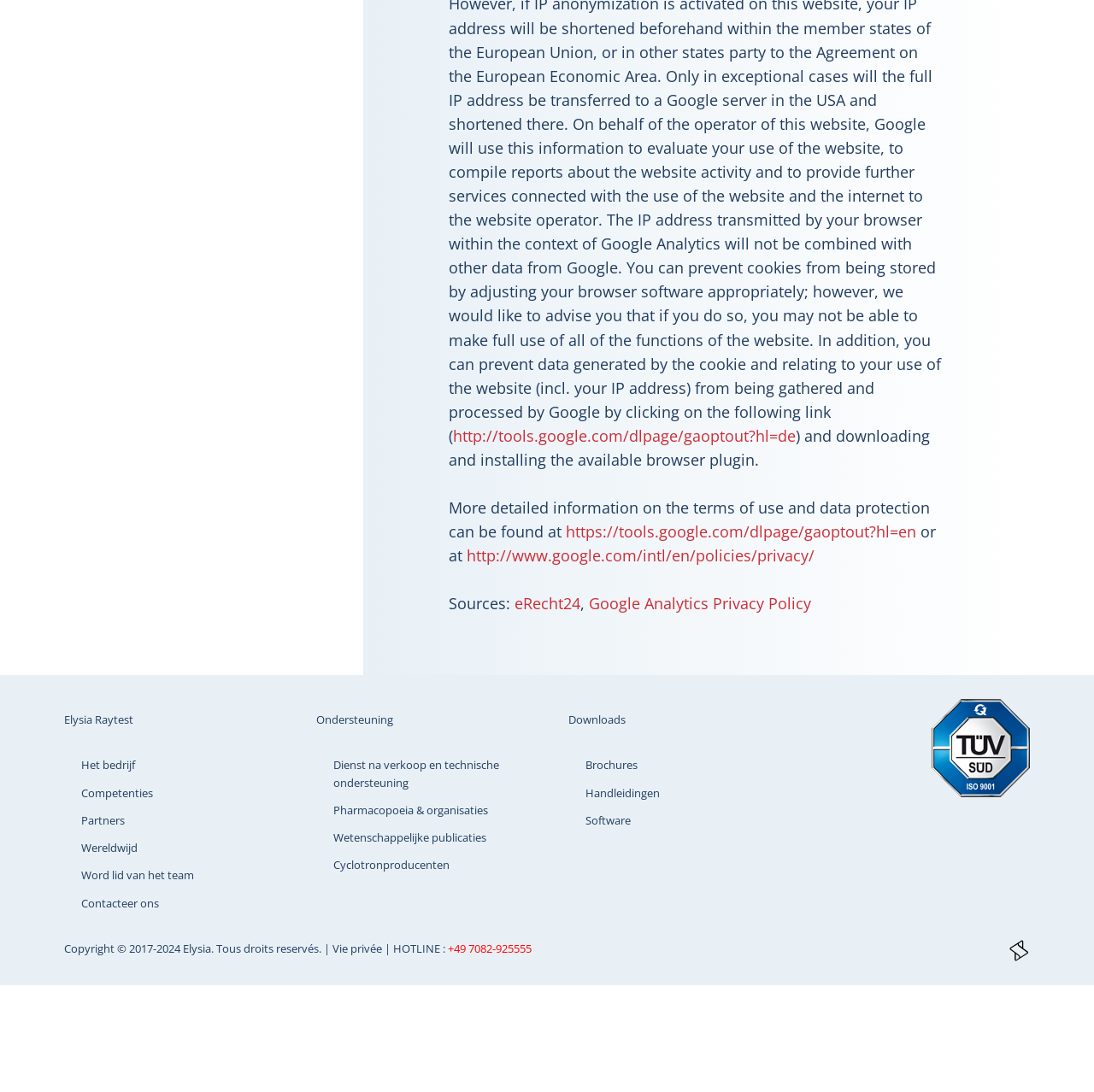Could you specify the bounding box coordinates for the clickable section to complete the following instruction: "Read the privacy policy"?

[0.304, 0.862, 0.352, 0.876]